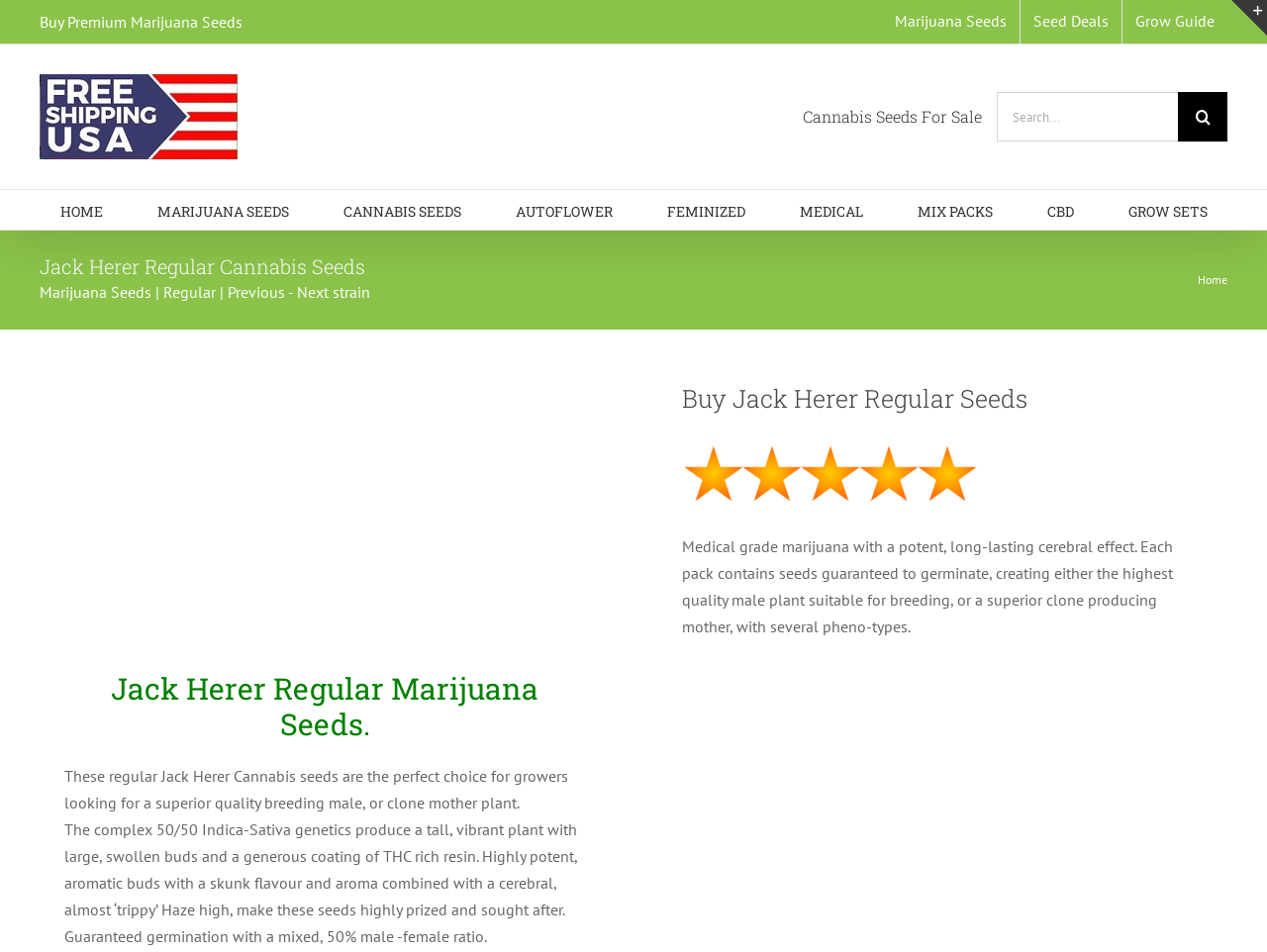Determine the bounding box for the UI element as described: "Toggle Sliding Bar Area". The coordinates should be represented as four float numbers between 0 and 1, formatted as [left, top, right, bottom].

[0.972, 0.0, 1.0, 0.037]